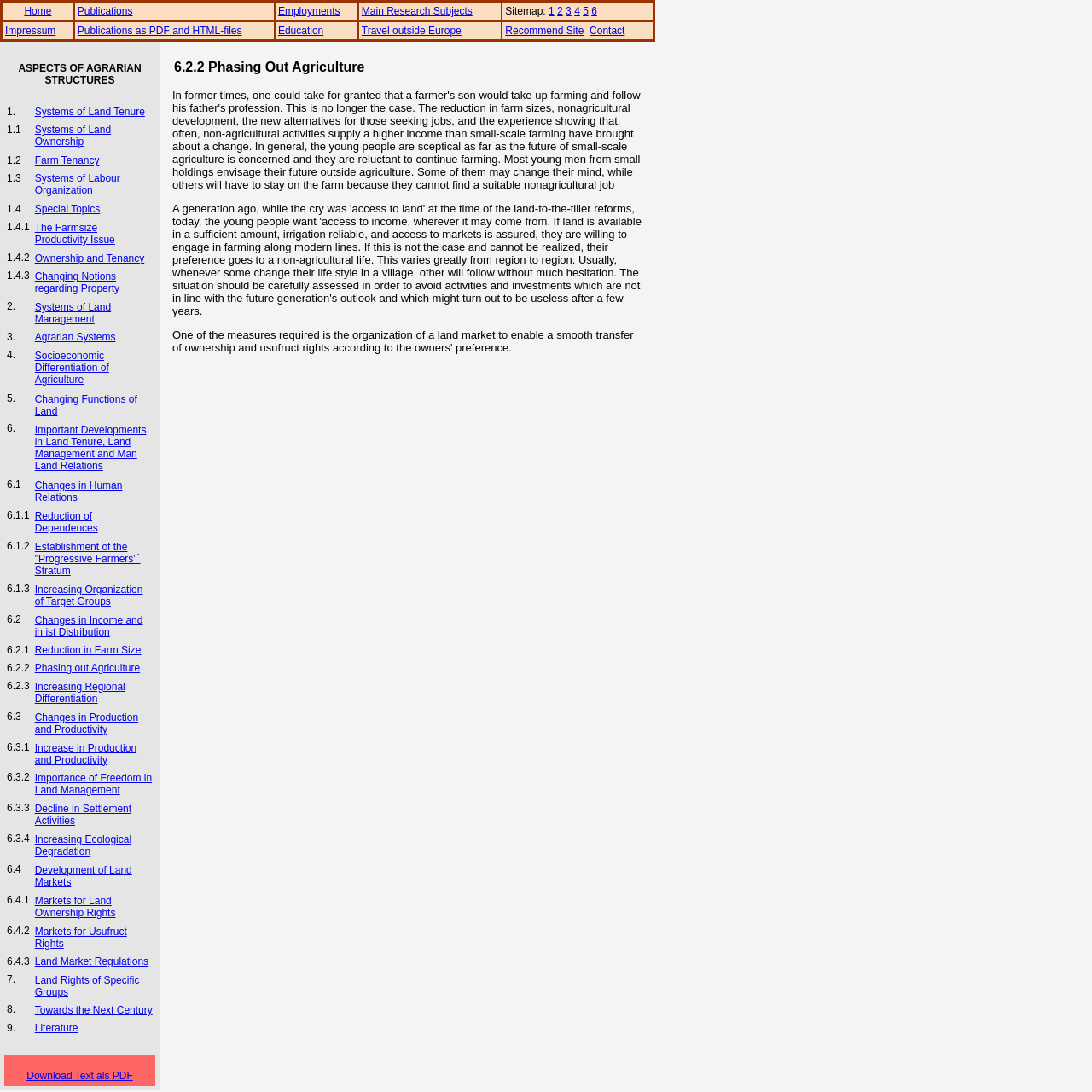Locate the bounding box coordinates of the clickable area to execute the instruction: "Click on the Search button". Provide the coordinates as four float numbers between 0 and 1, represented as [left, top, right, bottom].

None